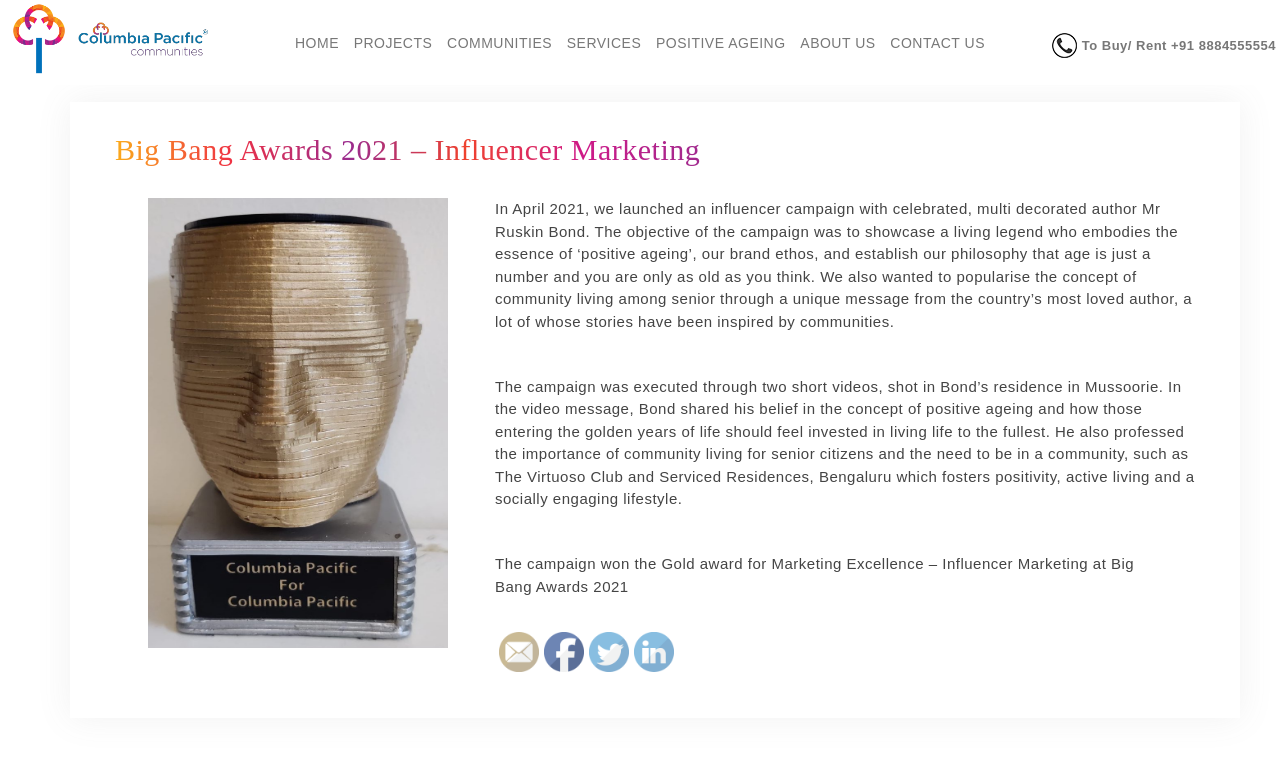Please locate and generate the primary heading on this webpage.

Big Bang Awards 2021 – Influencer Marketing